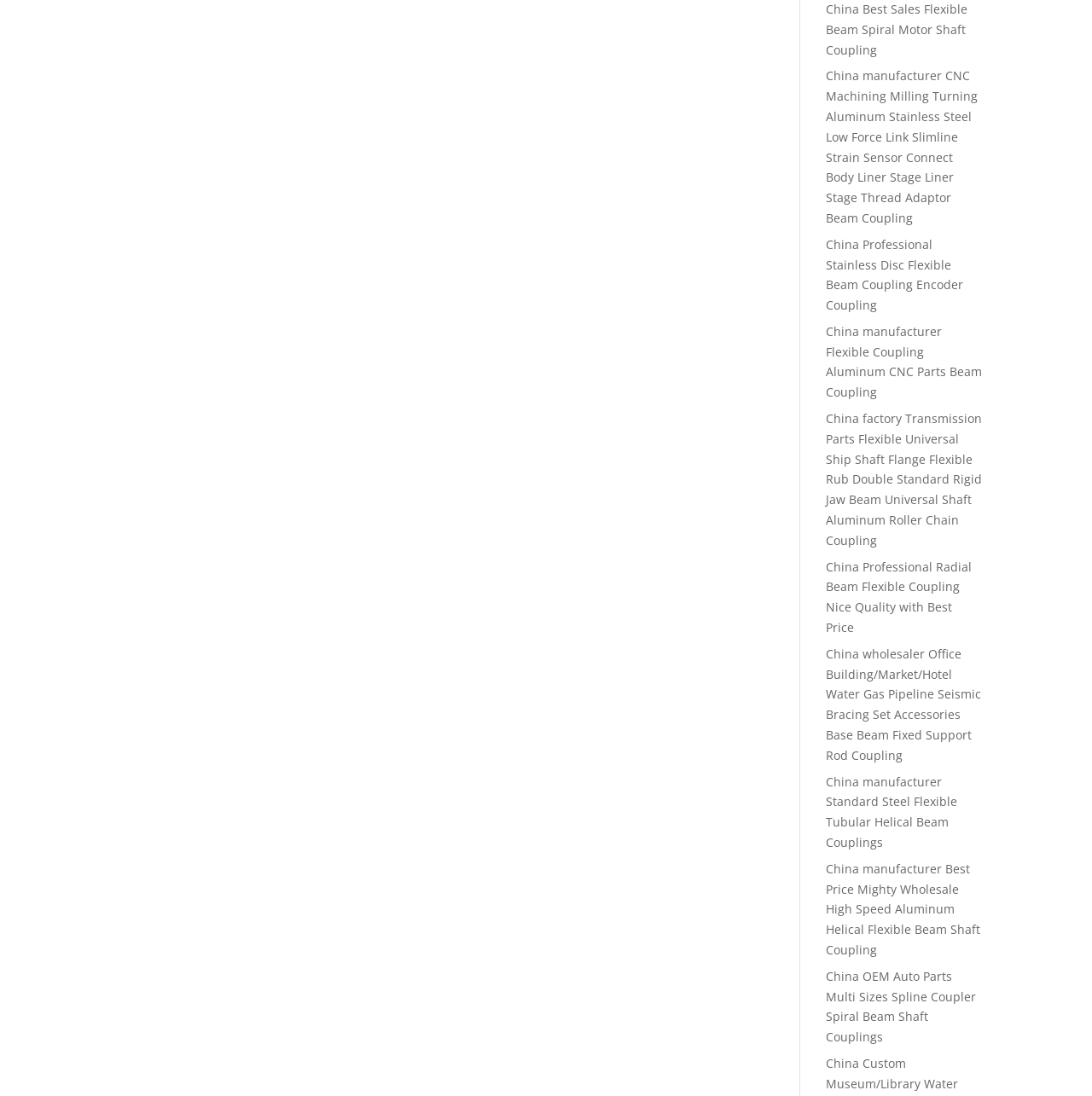Determine the coordinates of the bounding box that should be clicked to complete the instruction: "Click on China Best Sales Flexible Beam Spiral Motor Shaft Coupling". The coordinates should be represented by four float numbers between 0 and 1: [left, top, right, bottom].

[0.756, 0.001, 0.886, 0.053]